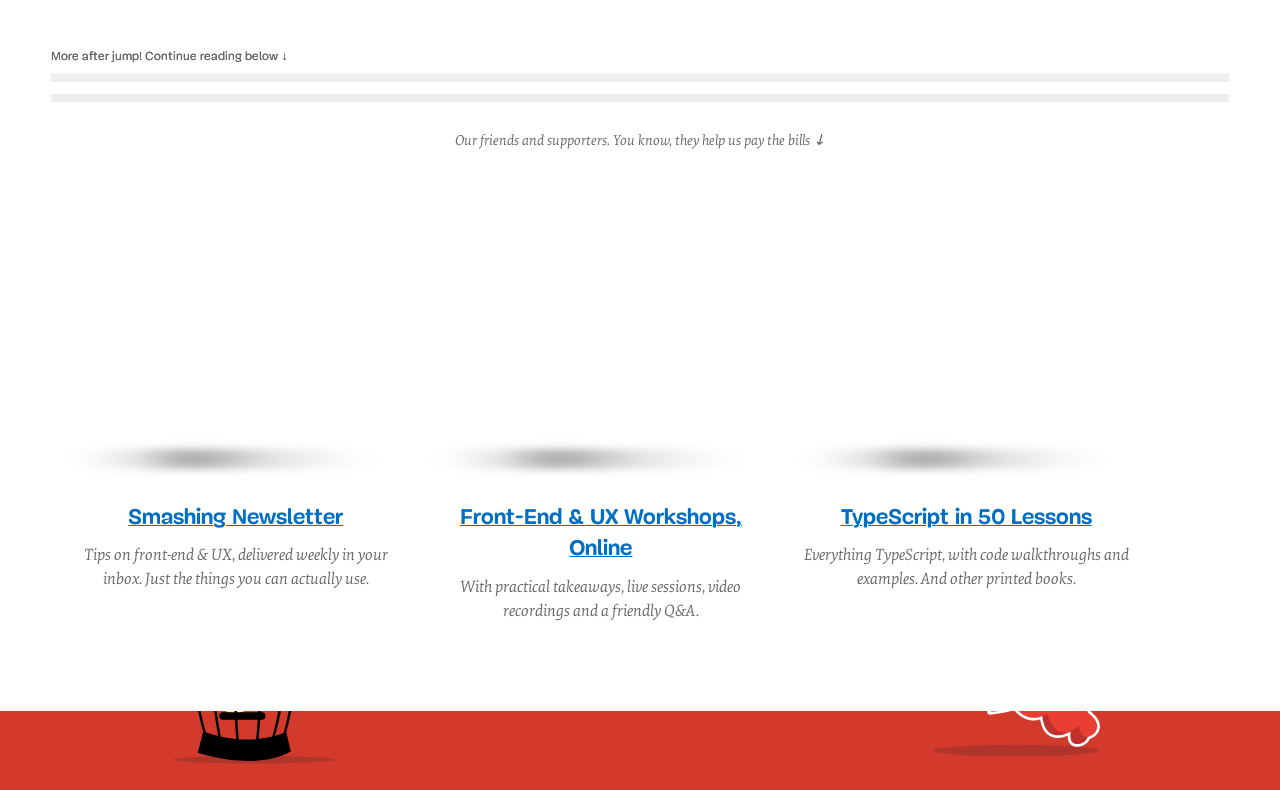What is the topic of the first figure?
Please answer the question with a detailed response using the information from the screenshot.

I looked at the first figure element and found that it contains a link with the text 'Smashing Newsletter', which suggests that the topic of this figure is related to the Smashing Newsletter.